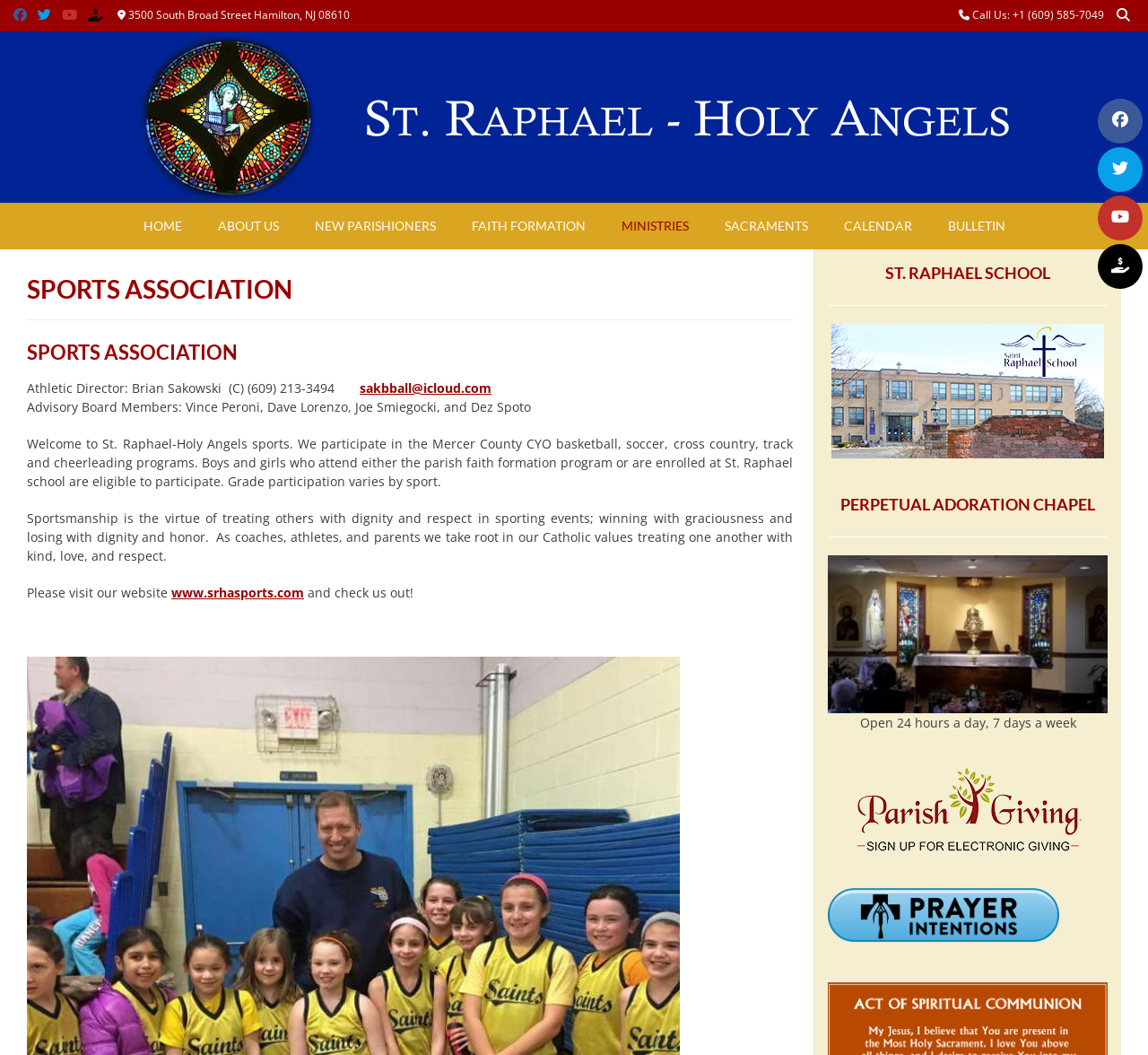What is the role of Brian Sakowski in the Sports Association?
Please elaborate on the answer to the question with detailed information.

I found the information by looking at the static text element with the bounding box coordinates [0.023, 0.359, 0.313, 0.376], which contains the text 'Athletic Director: Brian Sakowski'.